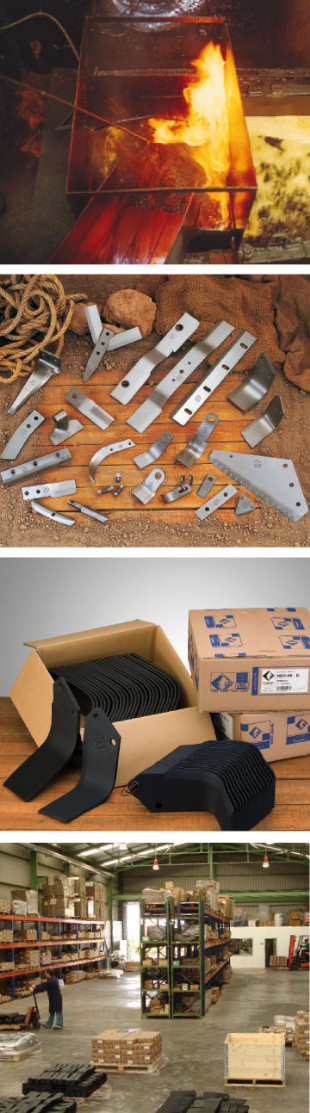Generate an elaborate caption for the image.

This image showcases the dedication to craftsmanship and quality found in agricultural hardware manufacturing. The first section depicts a vibrant scene of molten metal being poured, illustrating the forging process that underpins the creation of high-quality tools. 

The second section features an array of meticulously arranged metal components, highlighting various shapes and designs tailored for agricultural implements. These parts are designed for durability and effectiveness in the field, symbolizing progression in farming technology.

In the third section, well-organized stacks of finished products, neatly packaged in boxes, demonstrate the efficiency in storage and inventory management within a manufacturing environment. The layout in this industrial setting underscores the commitment to providing reliable agricultural solutions, serving customers with premium products honed over 60 years of experience in the industry.